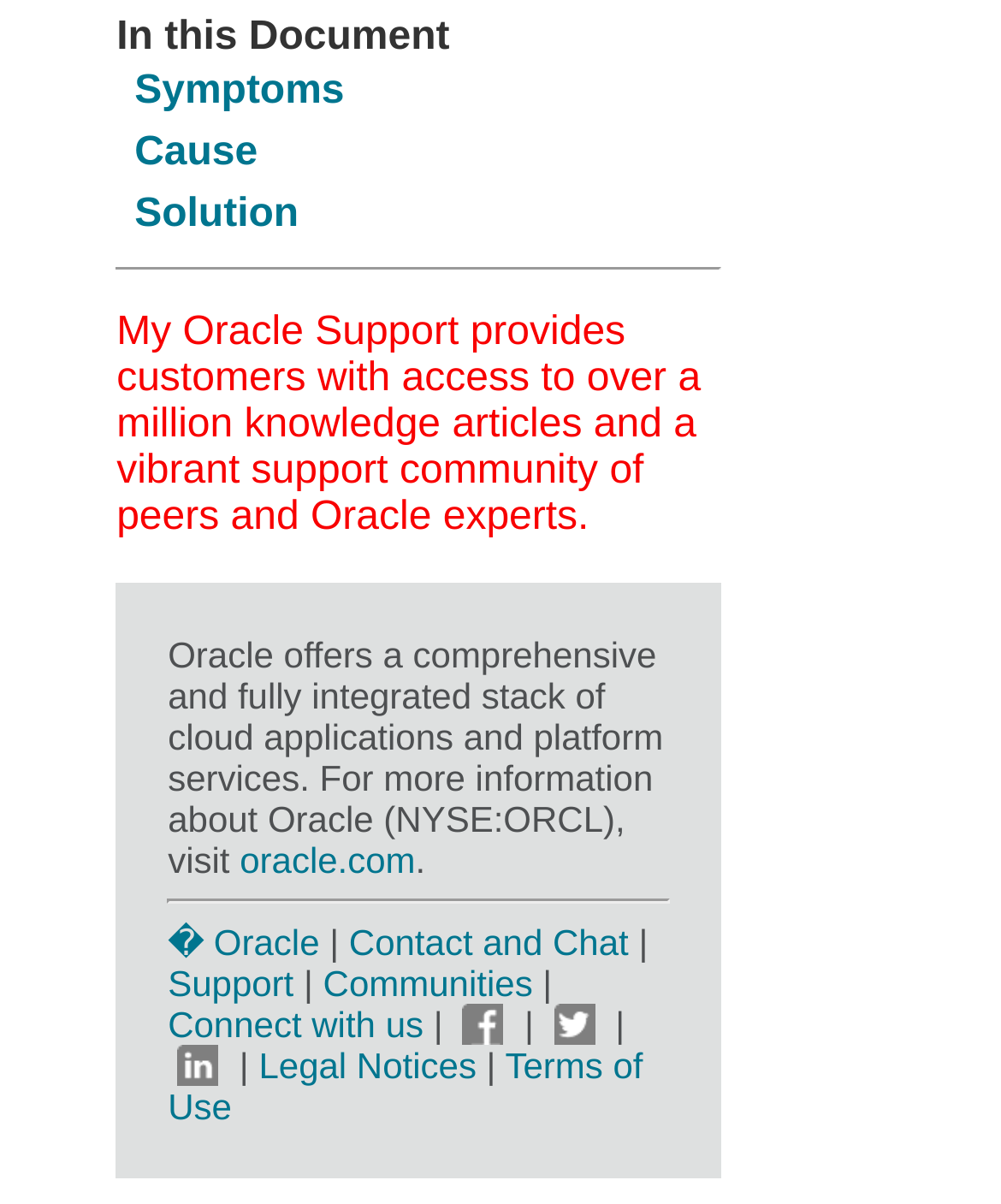Use a single word or phrase to answer this question: 
What are the three main sections of this webpage?

Symptoms, Cause, Solution